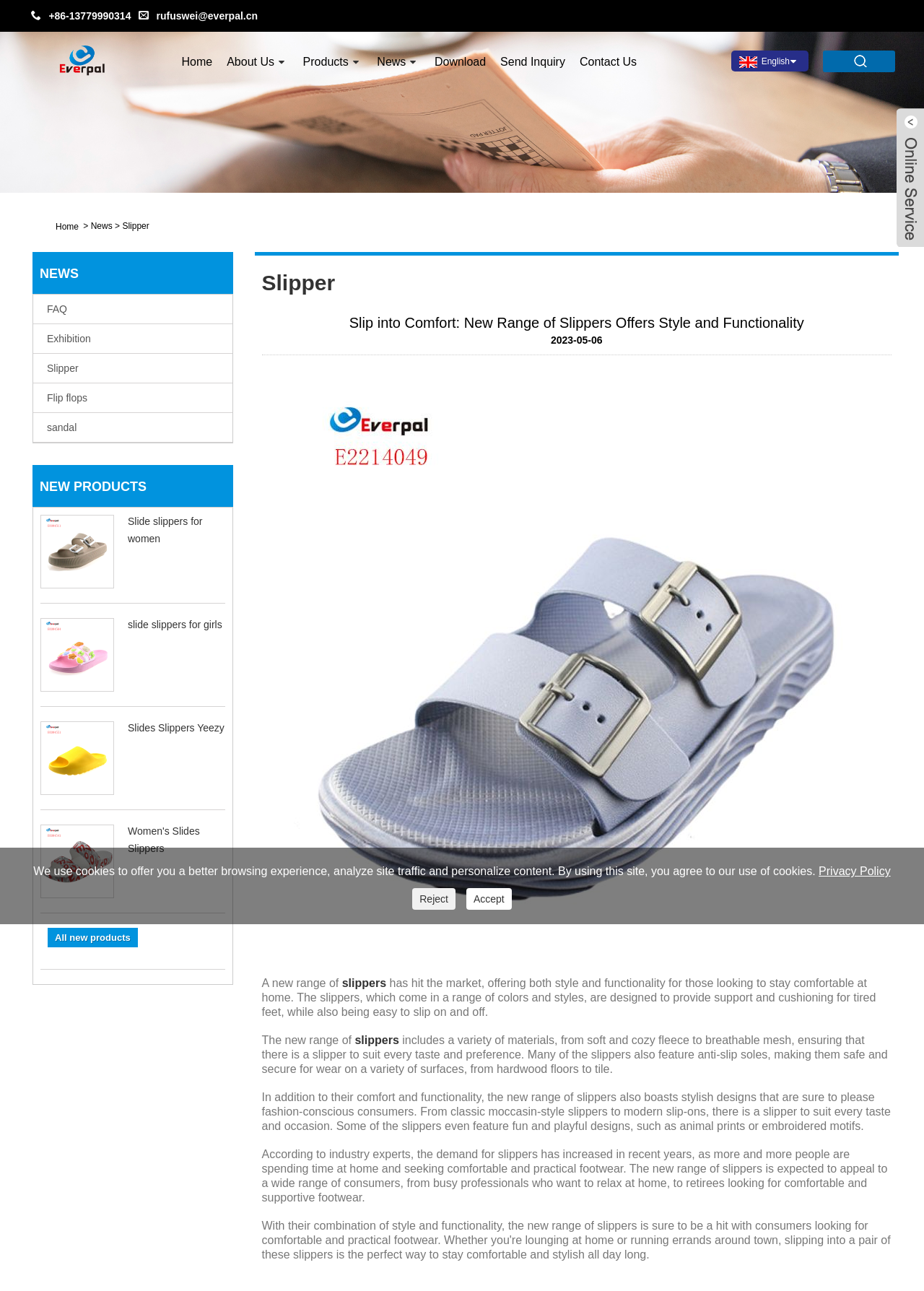Pinpoint the bounding box coordinates of the area that should be clicked to complete the following instruction: "Click the Tavistock logo". The coordinates must be given as four float numbers between 0 and 1, i.e., [left, top, right, bottom].

None